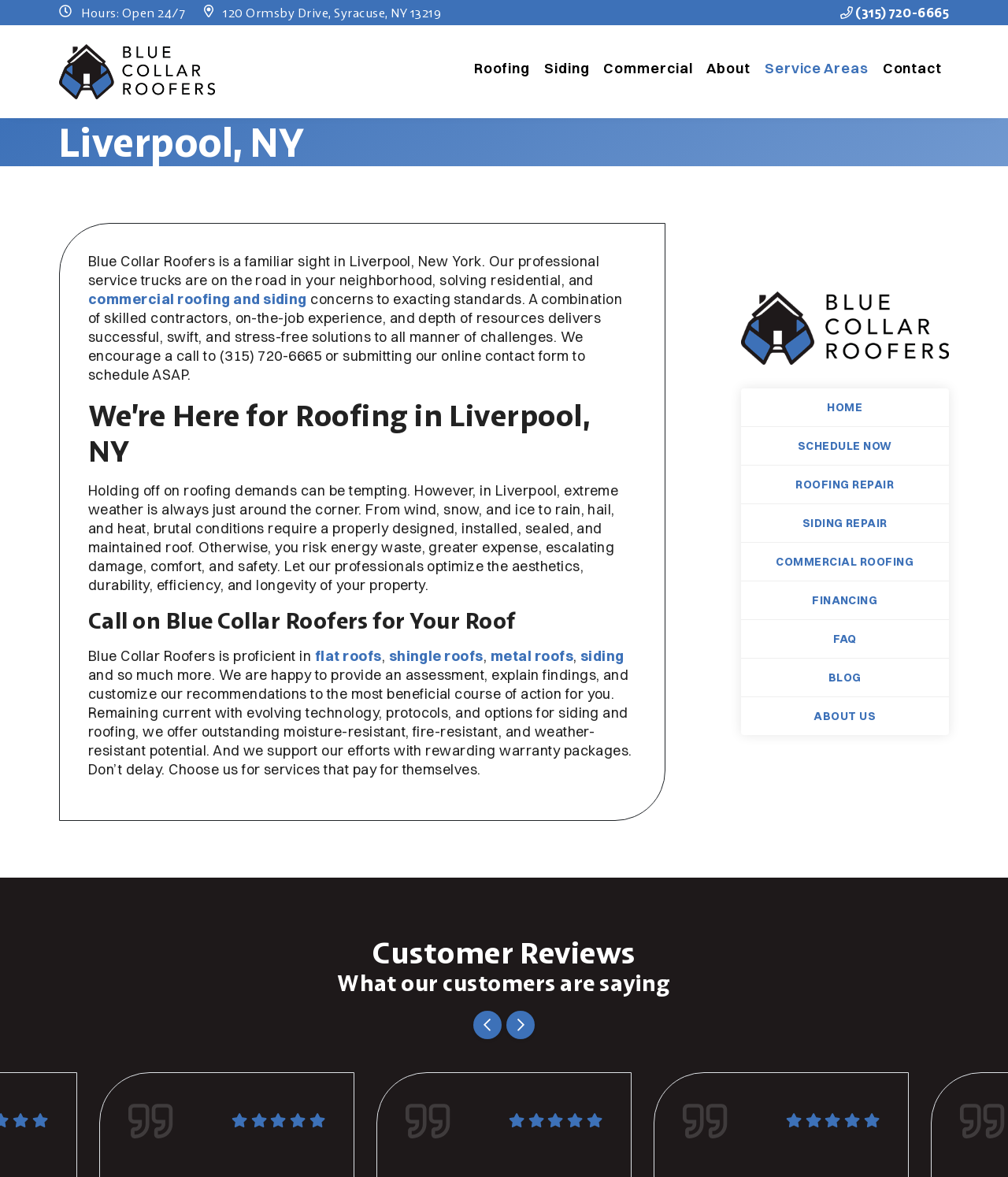Locate the UI element that matches the description Home in the webpage screenshot. Return the bounding box coordinates in the format (top-left x, top-left y, bottom-right x, bottom-right y), with values ranging from 0 to 1.

[0.821, 0.34, 0.856, 0.352]